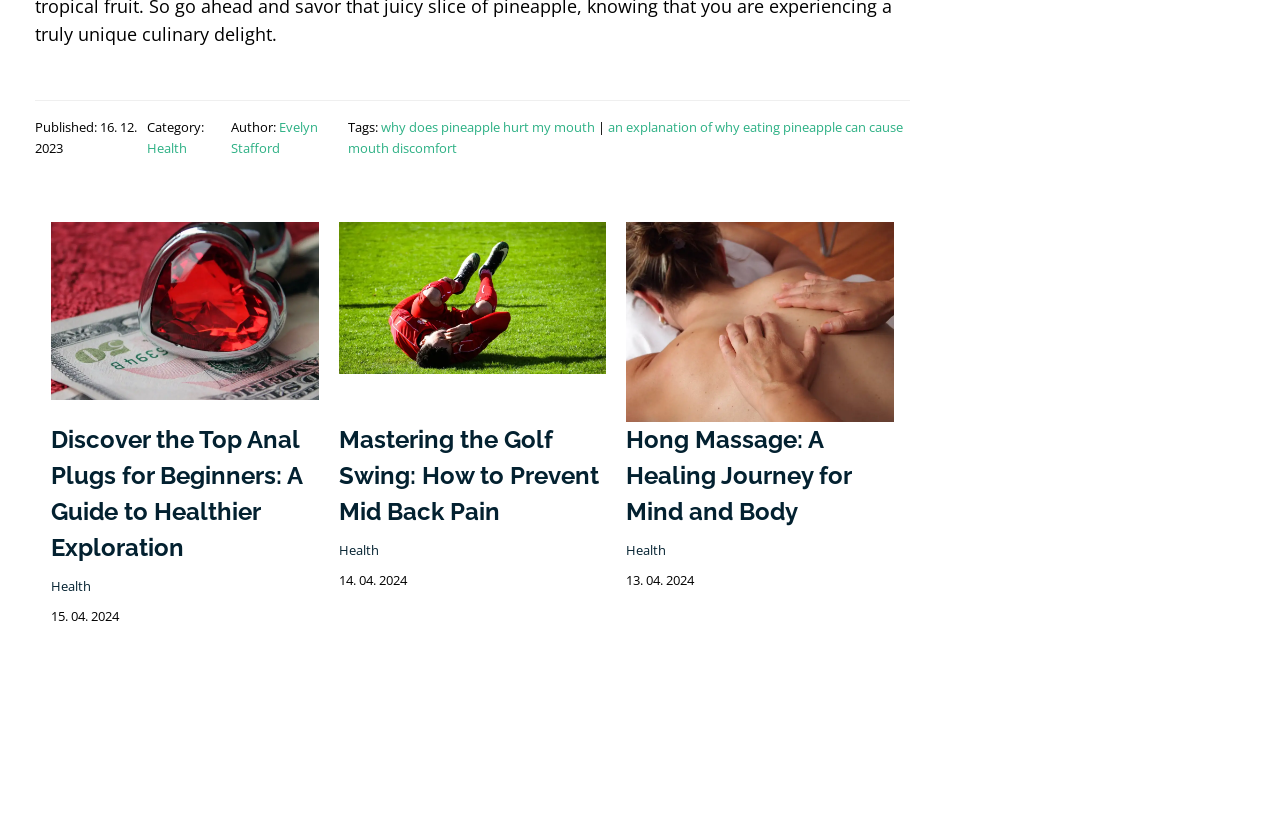Find the bounding box coordinates of the element to click in order to complete the given instruction: "Read the article about 'Best Anal Plugs For Beginners'."

[0.04, 0.363, 0.249, 0.392]